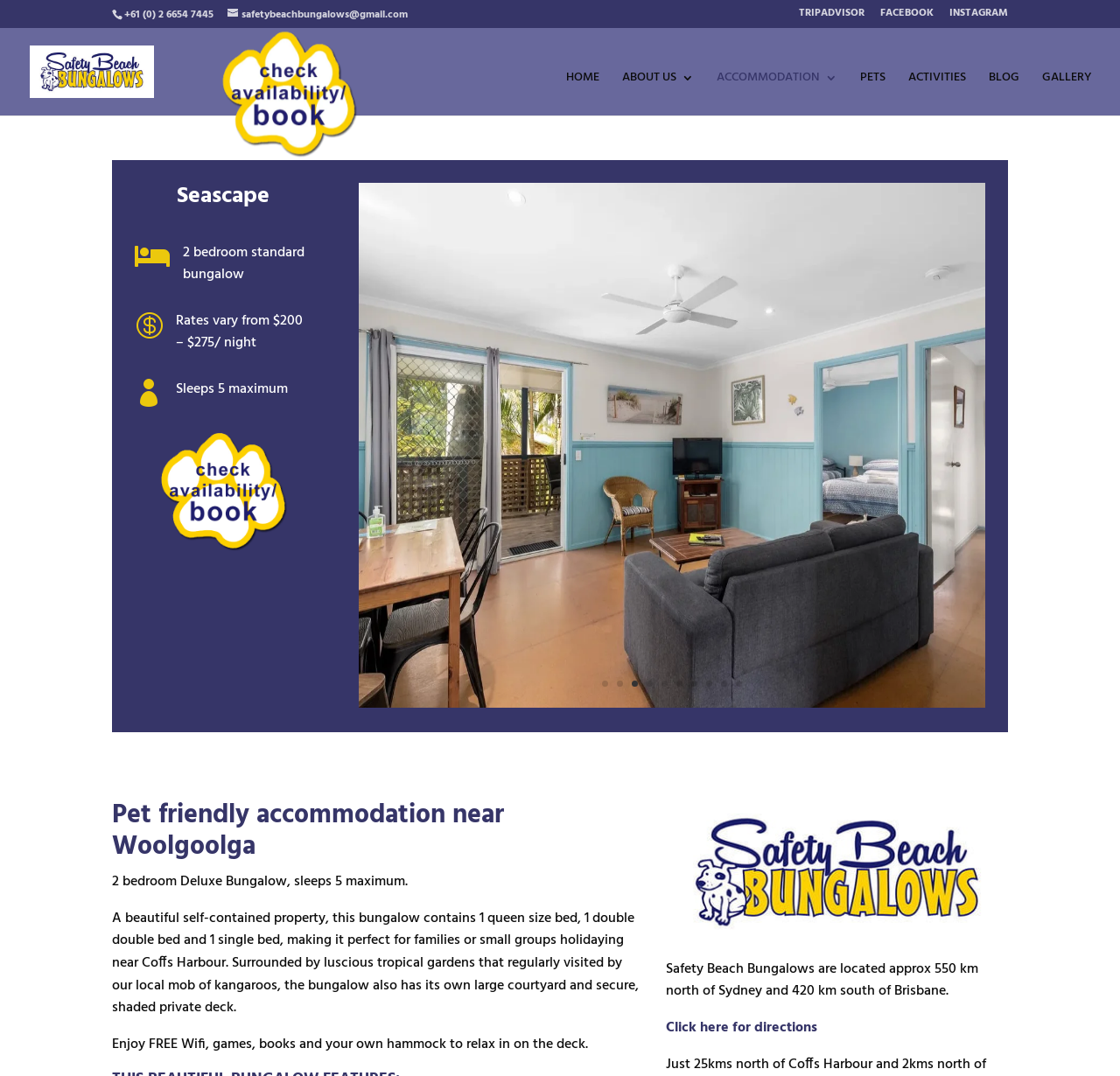Indicate the bounding box coordinates of the clickable region to achieve the following instruction: "Check availability and book now."

[0.195, 0.026, 0.32, 0.19]